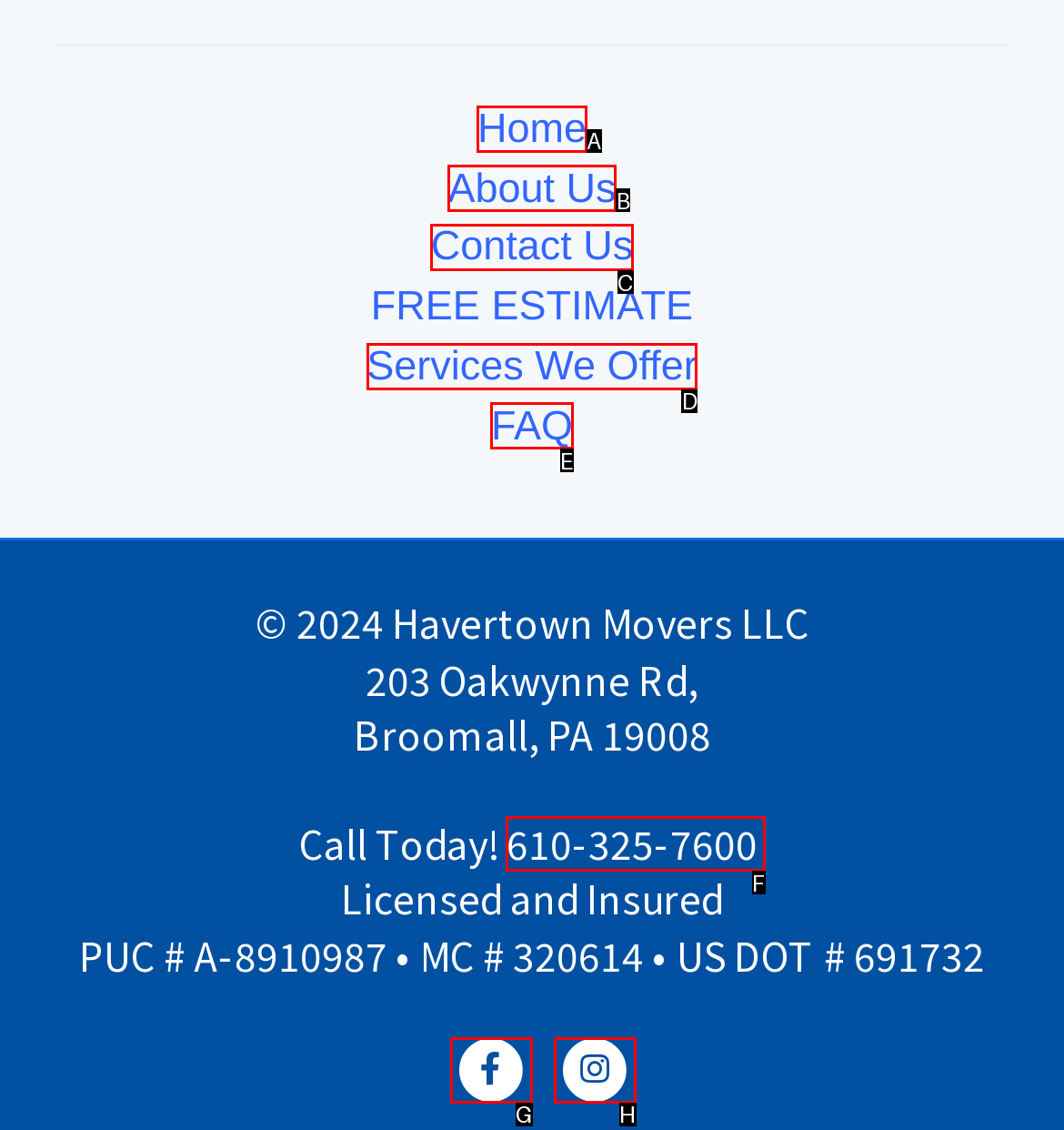Choose the HTML element that should be clicked to accomplish the task: Call 610-325-7600. Answer with the letter of the chosen option.

F